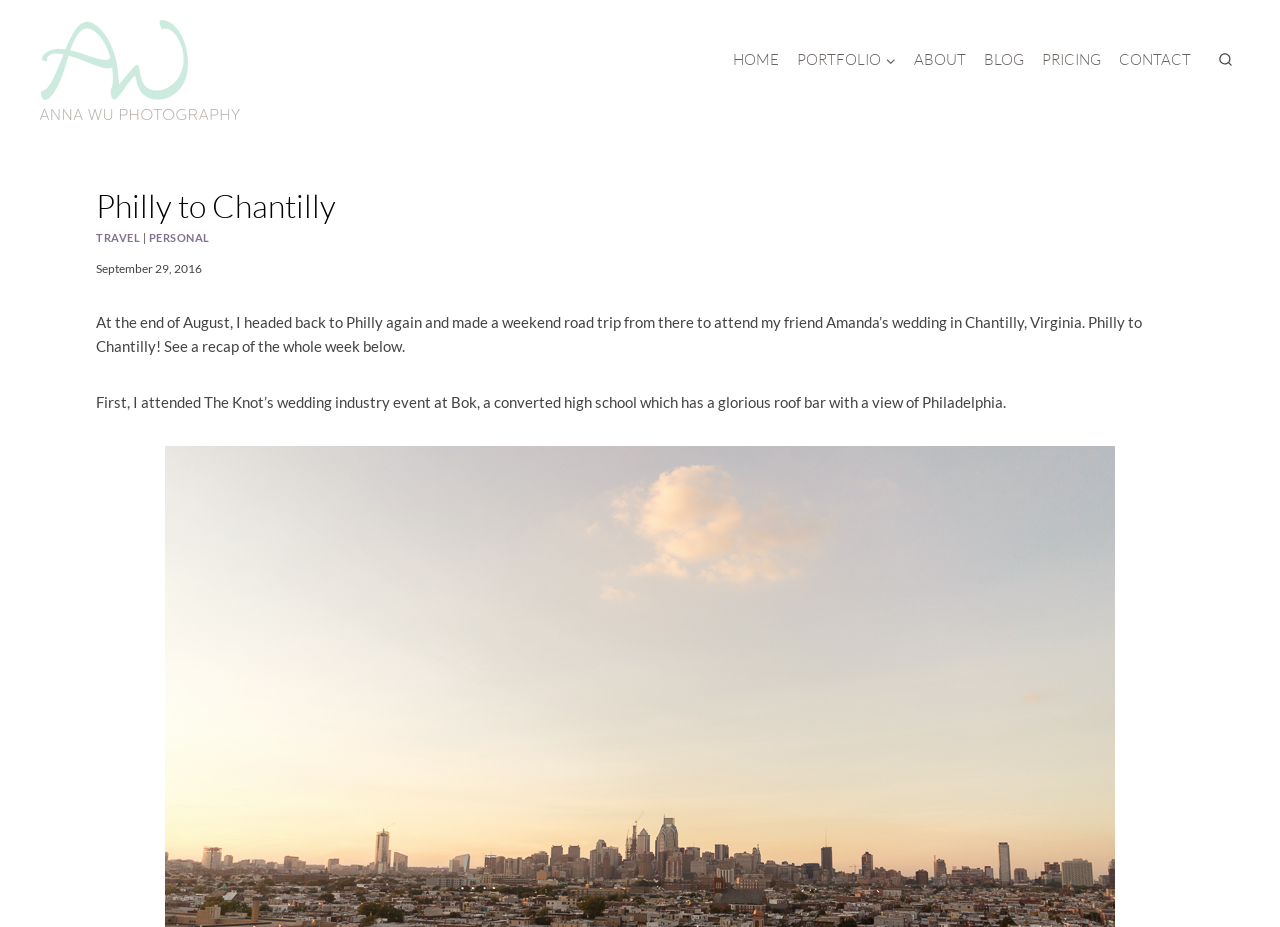Where is the roof bar with a view of Philadelphia located?
Based on the screenshot, give a detailed explanation to answer the question.

According to the text, 'I attended The Knot’s wedding industry event at Bok, a converted high school which has a glorious roof bar with a view of Philadelphia', which implies that the roof bar is located at Bok.